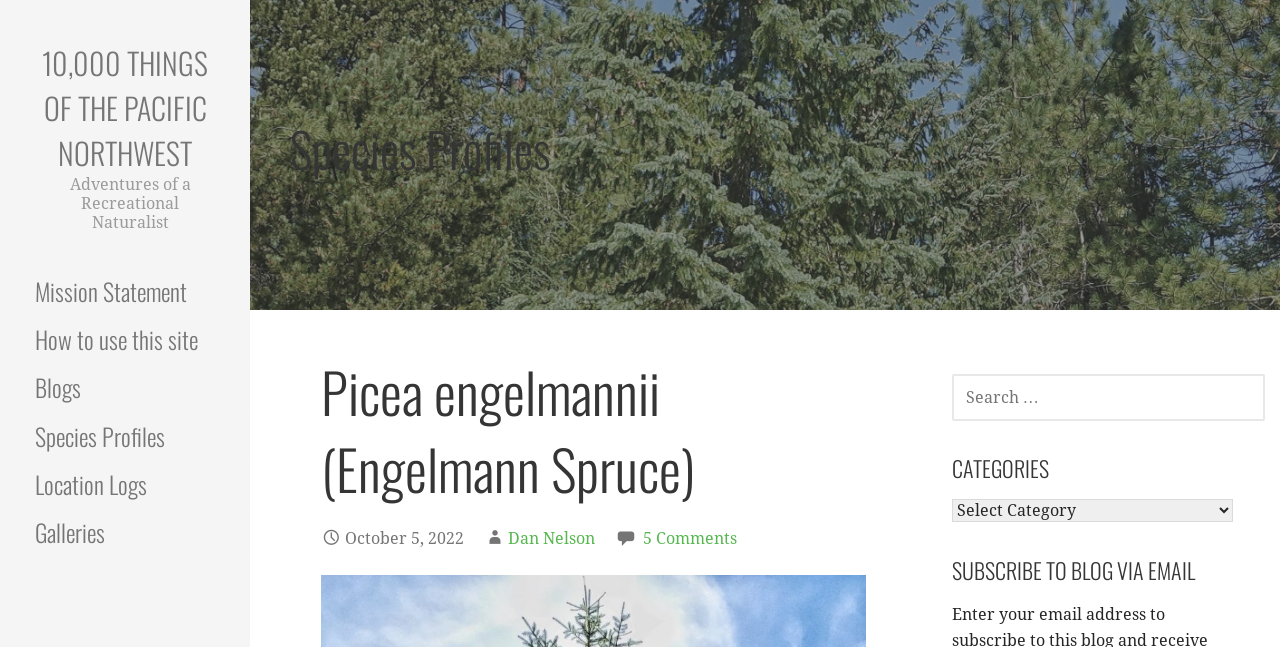Using the details in the image, give a detailed response to the question below:
How many comments are there on this post?

The link '5 Comments' suggests that there are 5 comments on this post.